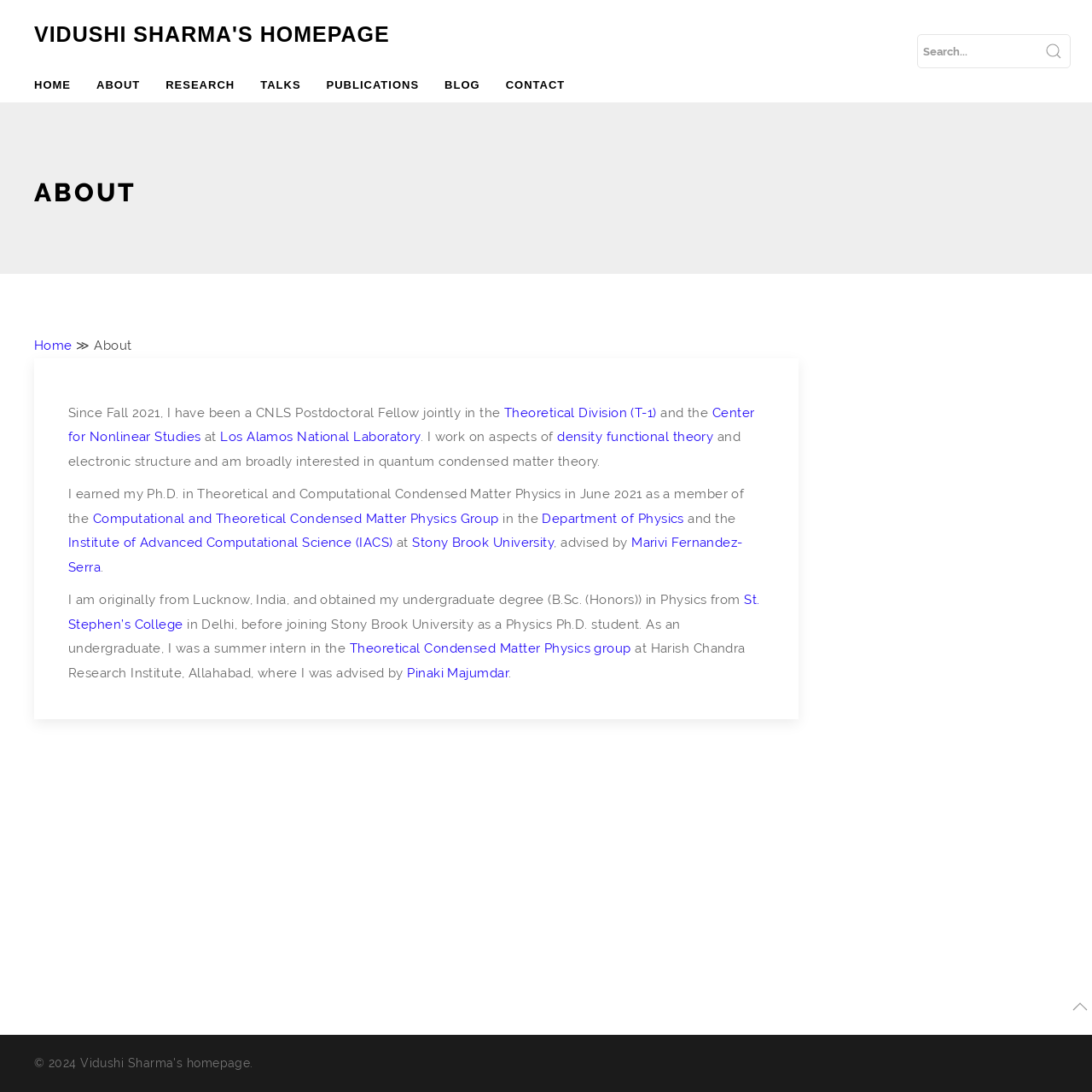Please analyze the image and give a detailed answer to the question:
What is the name of Vidushi Sharma's Ph.D. advisor?

The webpage mentions that Vidushi Sharma was advised by Marivi Fernandez-Serra during her Ph.D. studies. The sentence structure and the context of the paragraph indicate that Marivi Fernandez-Serra is her Ph.D. advisor.